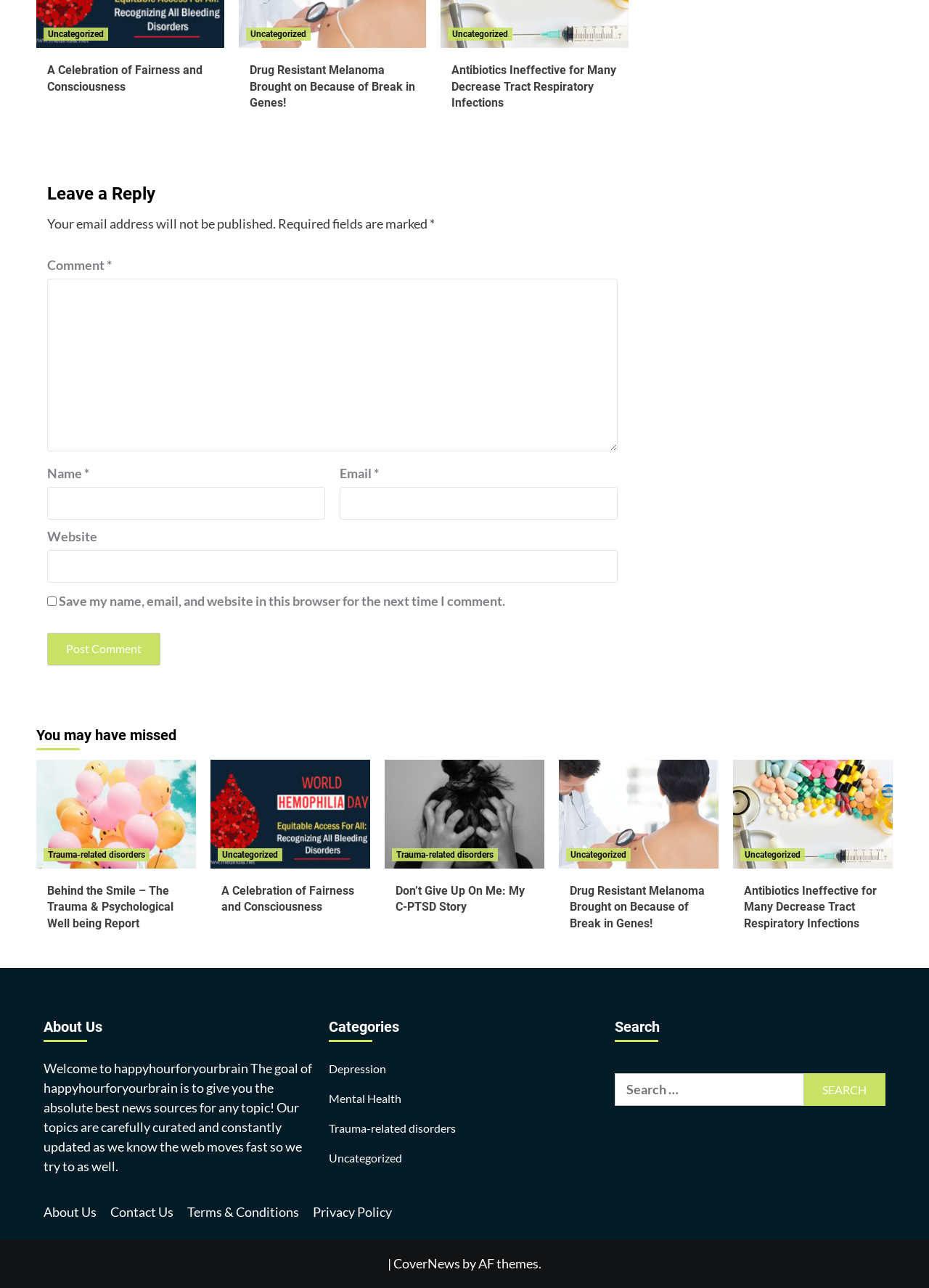Locate the bounding box coordinates of the region to be clicked to comply with the following instruction: "Visit the About Us page". The coordinates must be four float numbers between 0 and 1, in the form [left, top, right, bottom].

[0.047, 0.785, 0.339, 0.816]